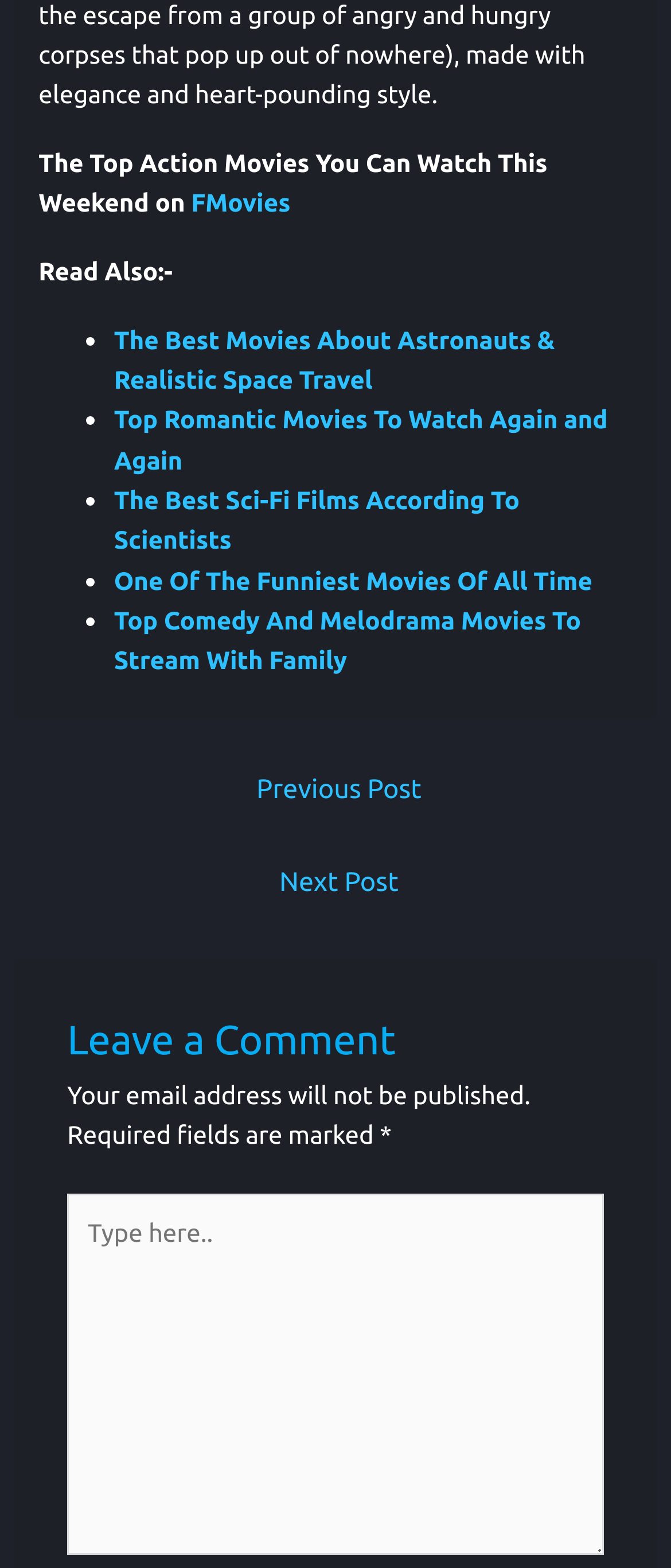Please identify the bounding box coordinates of the clickable element to fulfill the following instruction: "Read The Best Movies About Astronauts & Realistic Space Travel". The coordinates should be four float numbers between 0 and 1, i.e., [left, top, right, bottom].

[0.17, 0.207, 0.827, 0.251]